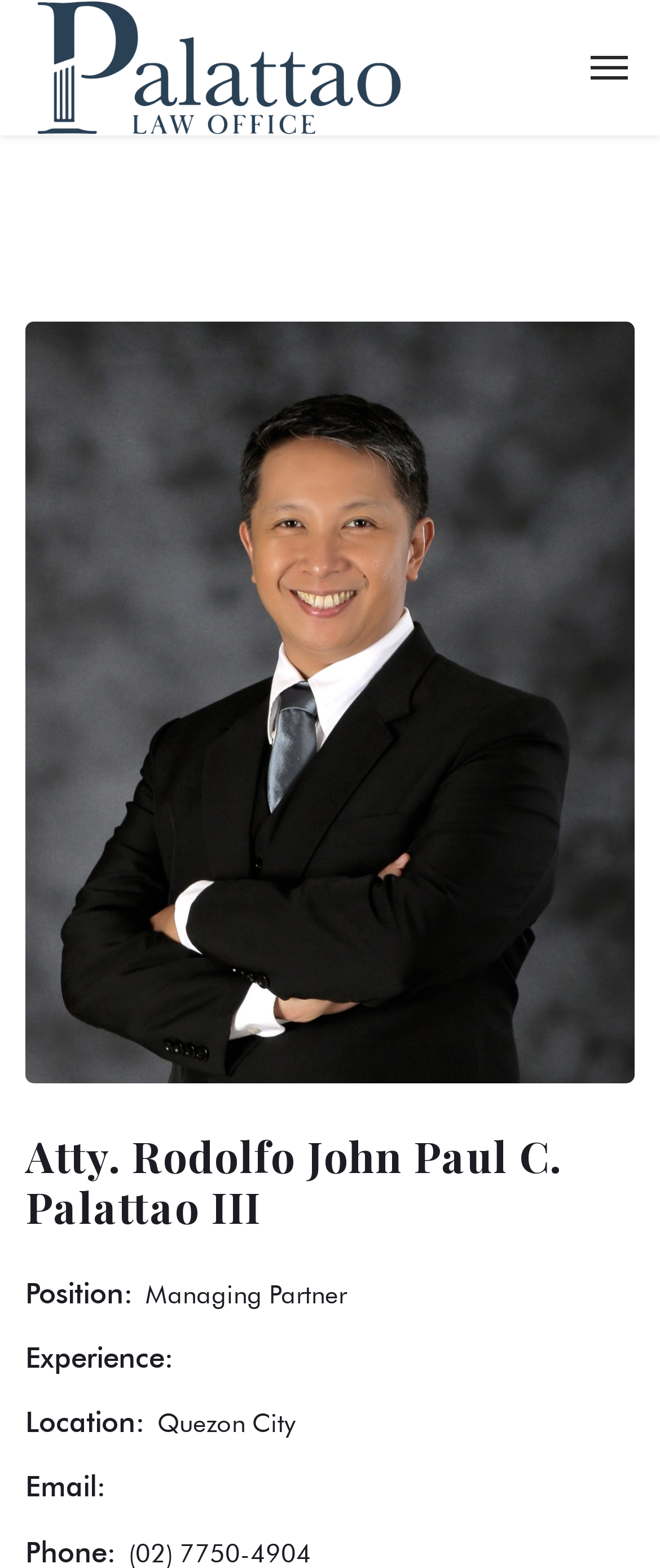Where is Atty. Rodolfo John Paul C. Palattao III located?
Using the image as a reference, answer the question with a short word or phrase.

Quezon City